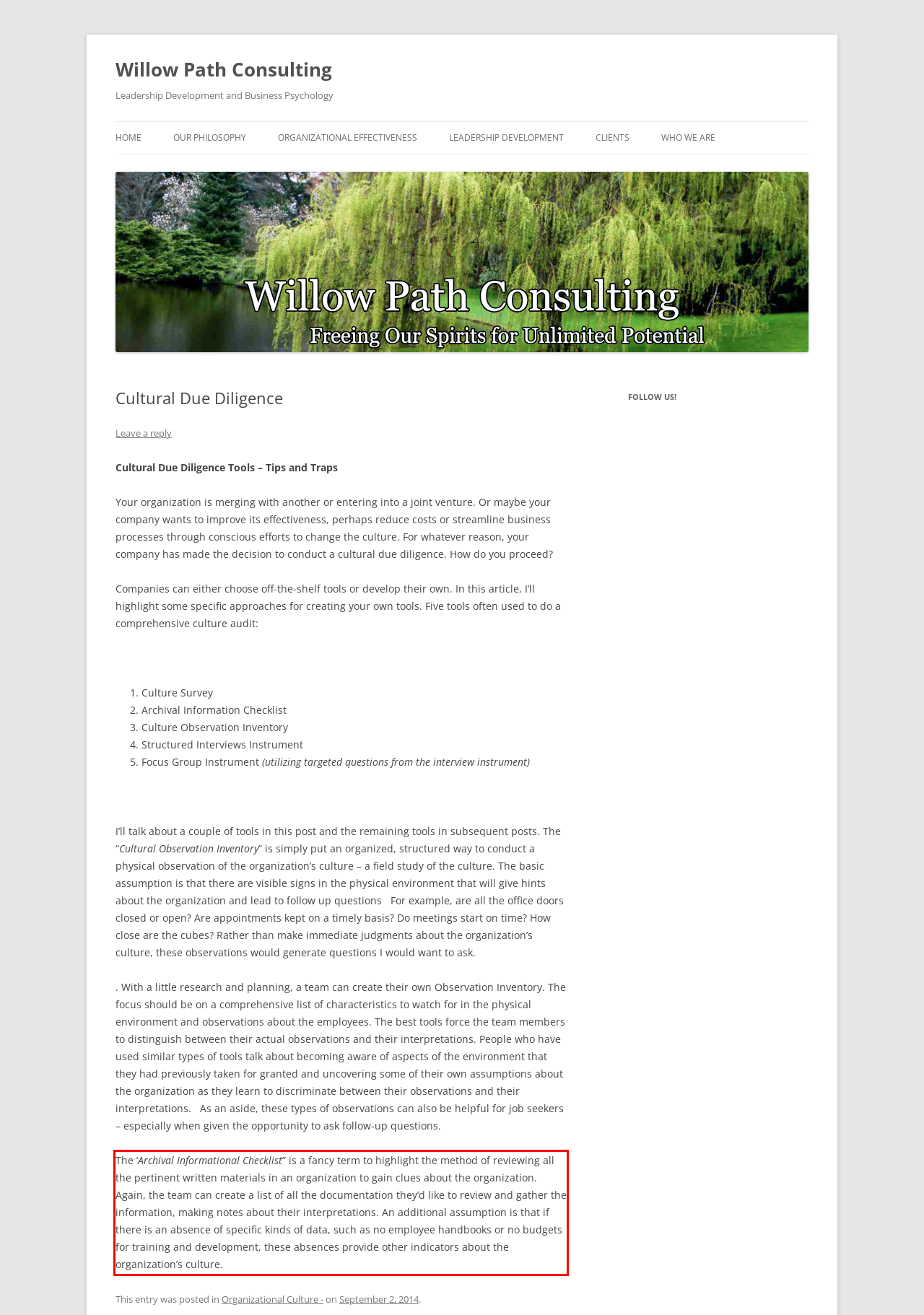You are provided with a screenshot of a webpage that includes a red bounding box. Extract and generate the text content found within the red bounding box.

The ‘Archival Informational Checklist” is a fancy term to highlight the method of reviewing all the pertinent written materials in an organization to gain clues about the organization. Again, the team can create a list of all the documentation they’d like to review and gather the information, making notes about their interpretations. An additional assumption is that if there is an absence of specific kinds of data, such as no employee handbooks or no budgets for training and development, these absences provide other indicators about the organization’s culture.